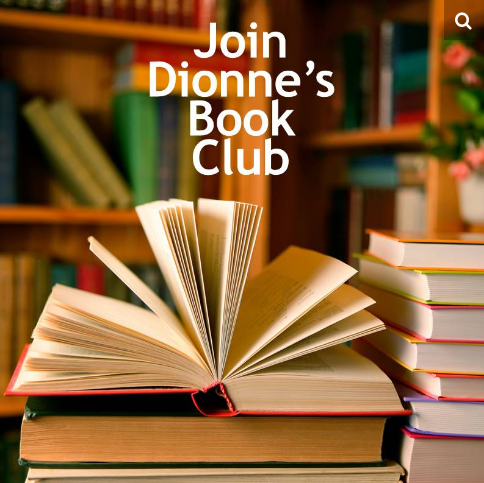Can you look at the image and give a comprehensive answer to the question:
What is the purpose of the text superimposed over the image?

The text 'Join Dionne’s Book Club' is presented in a bold, modern font, which attracts the viewer's attention, emphasizing the communal and interactive nature of the book club experience.